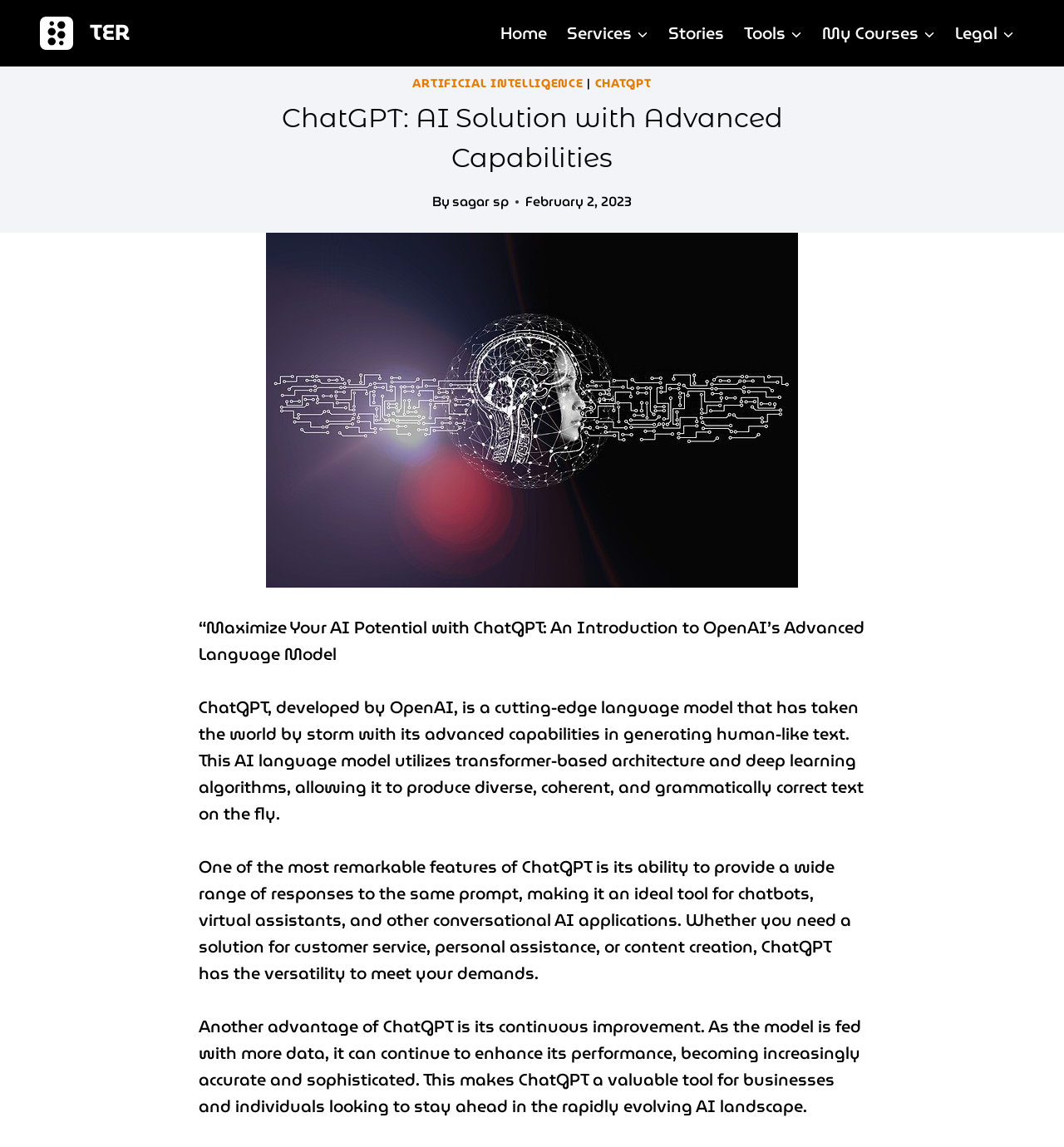Please find the bounding box coordinates of the clickable region needed to complete the following instruction: "Click on the 'Home' link". The bounding box coordinates must consist of four float numbers between 0 and 1, i.e., [left, top, right, bottom].

[0.461, 0.009, 0.523, 0.049]